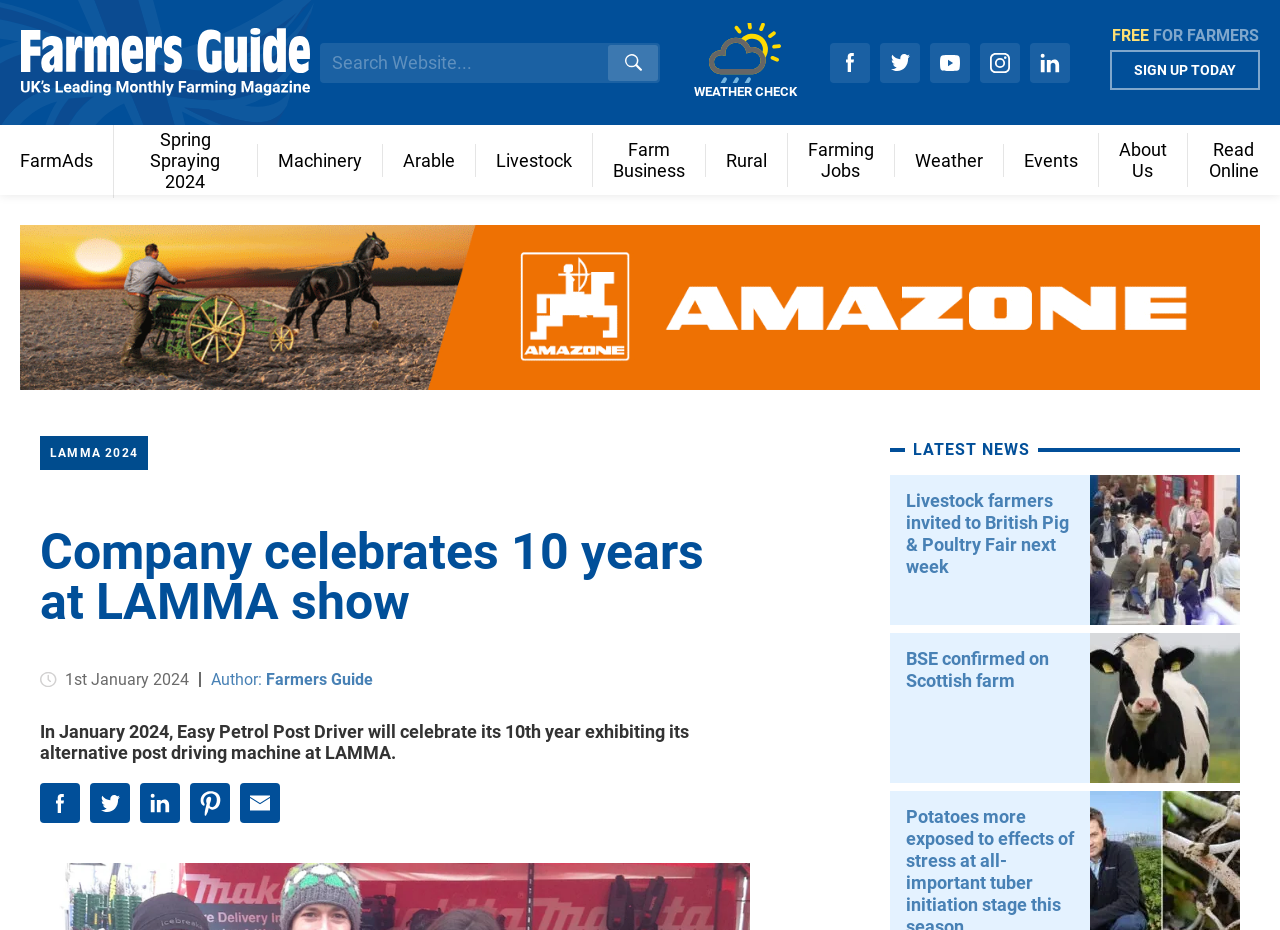What is the date when Easy Petrol Post Driver will celebrate its 10th year?
Based on the image, give a one-word or short phrase answer.

1st January 2024